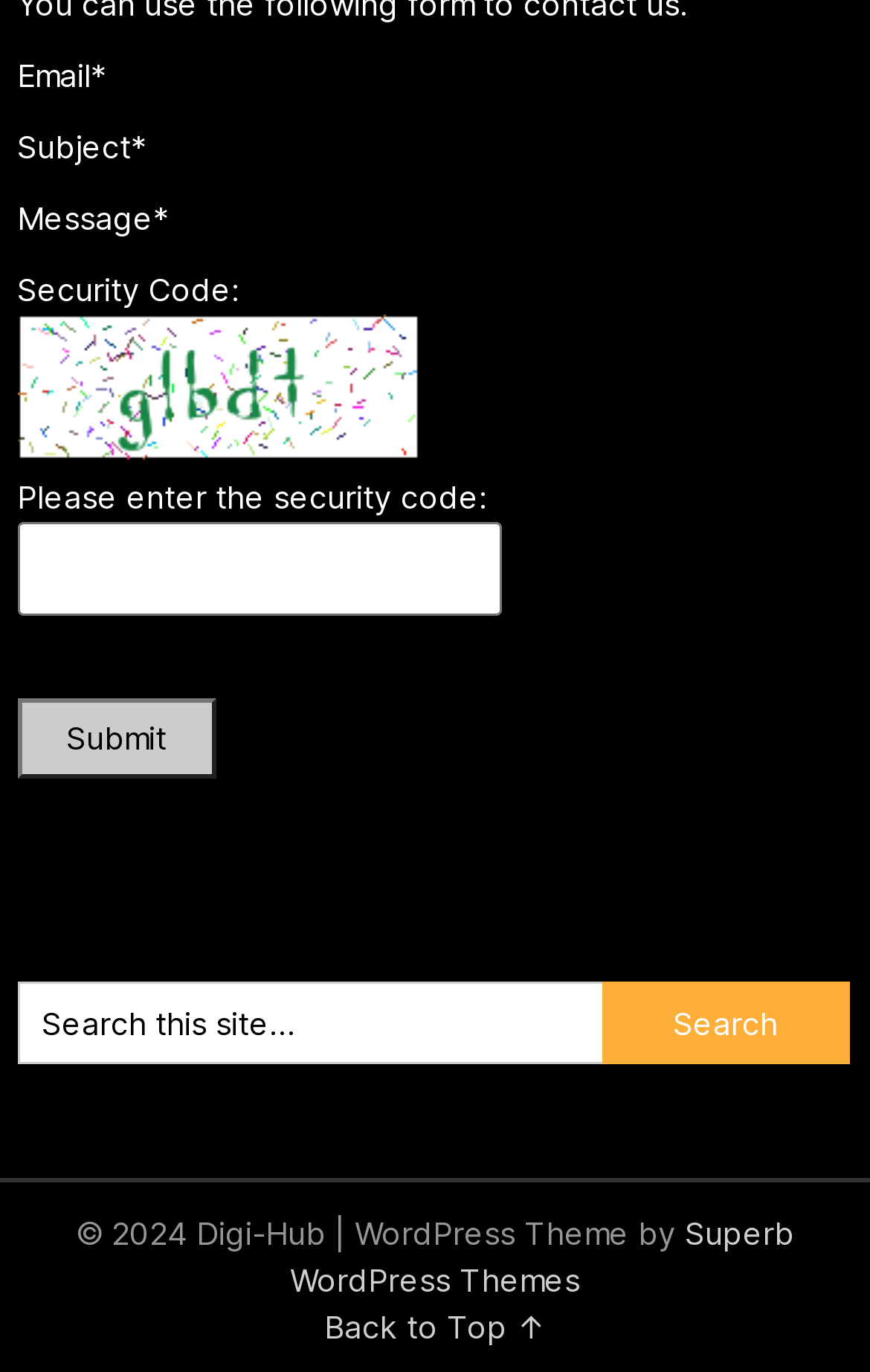Locate the bounding box of the UI element with the following description: "Submit".

[0.02, 0.509, 0.248, 0.567]